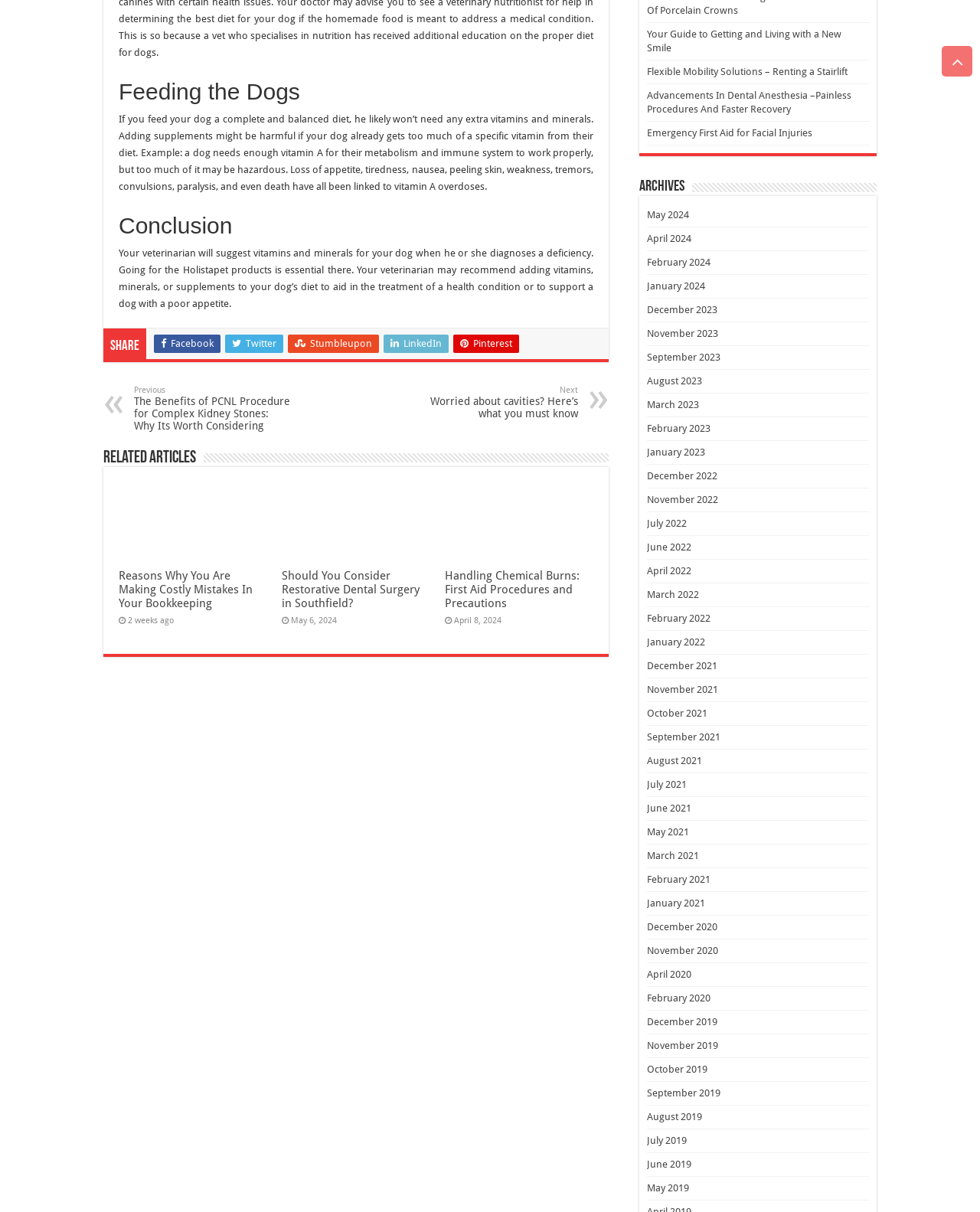Could you specify the bounding box coordinates for the clickable section to complete the following instruction: "Read previous article"?

[0.137, 0.318, 0.297, 0.356]